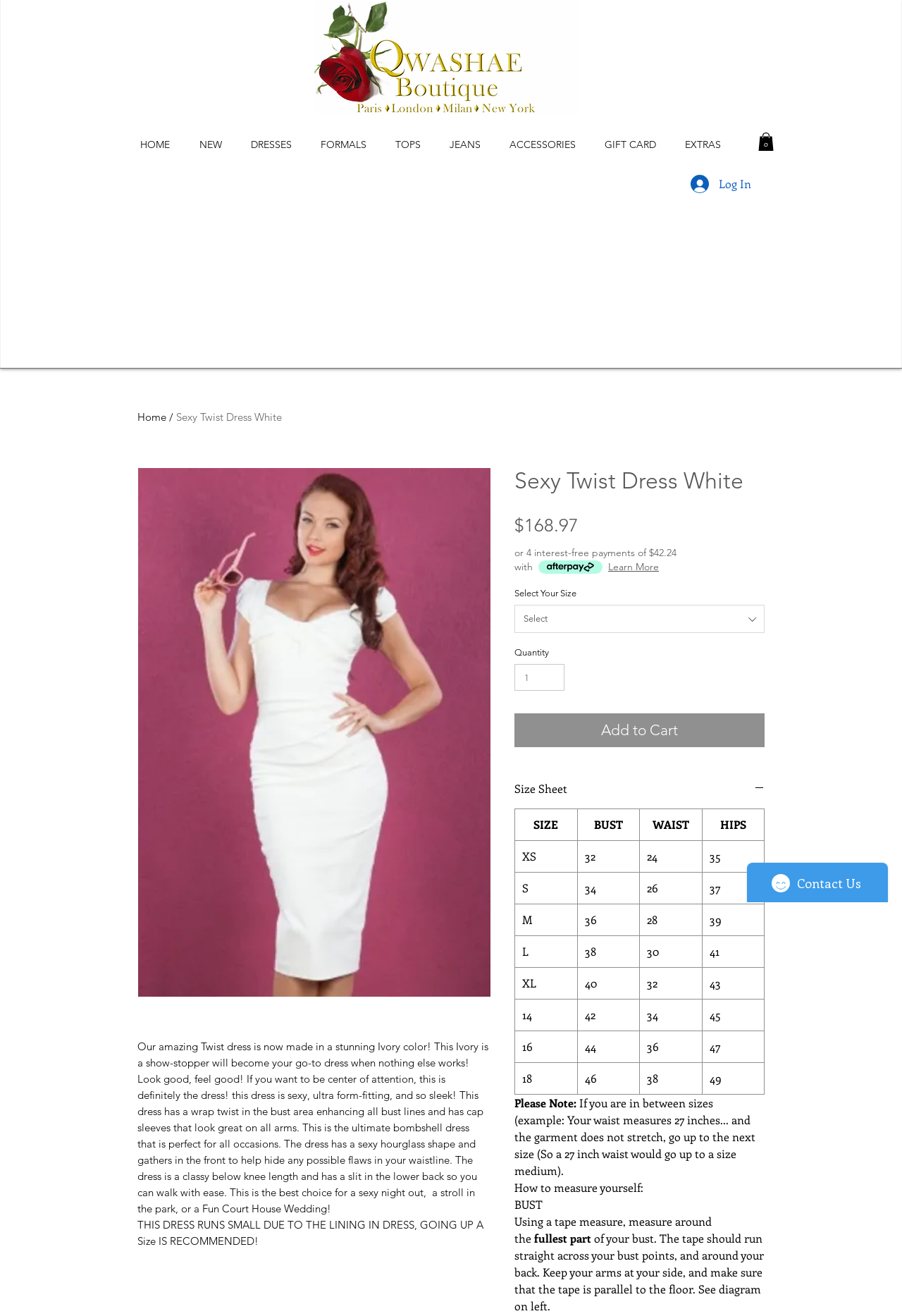Pinpoint the bounding box coordinates of the element that must be clicked to accomplish the following instruction: "Click the 'Add to Cart' button". The coordinates should be in the format of four float numbers between 0 and 1, i.e., [left, top, right, bottom].

[0.57, 0.542, 0.848, 0.568]